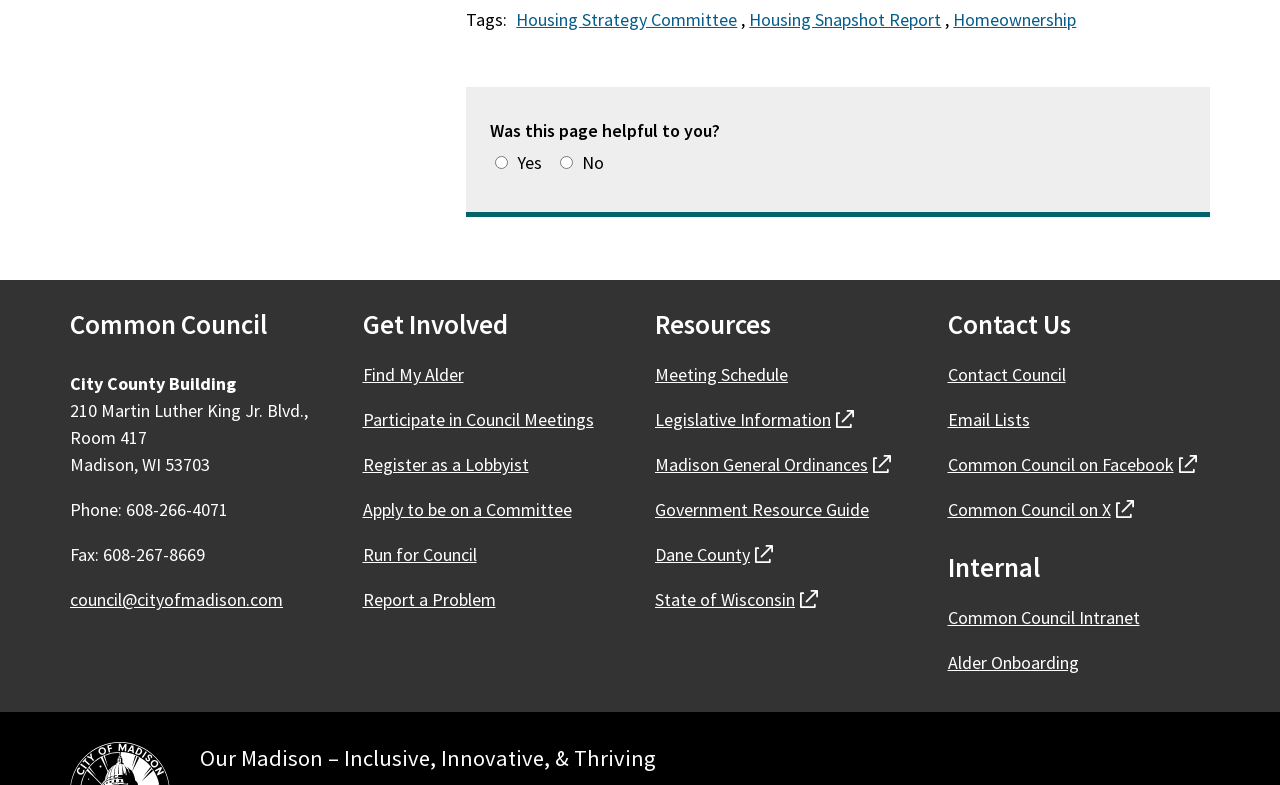Given the element description: "Join Us", predict the bounding box coordinates of the UI element it refers to, using four float numbers between 0 and 1, i.e., [left, top, right, bottom].

None